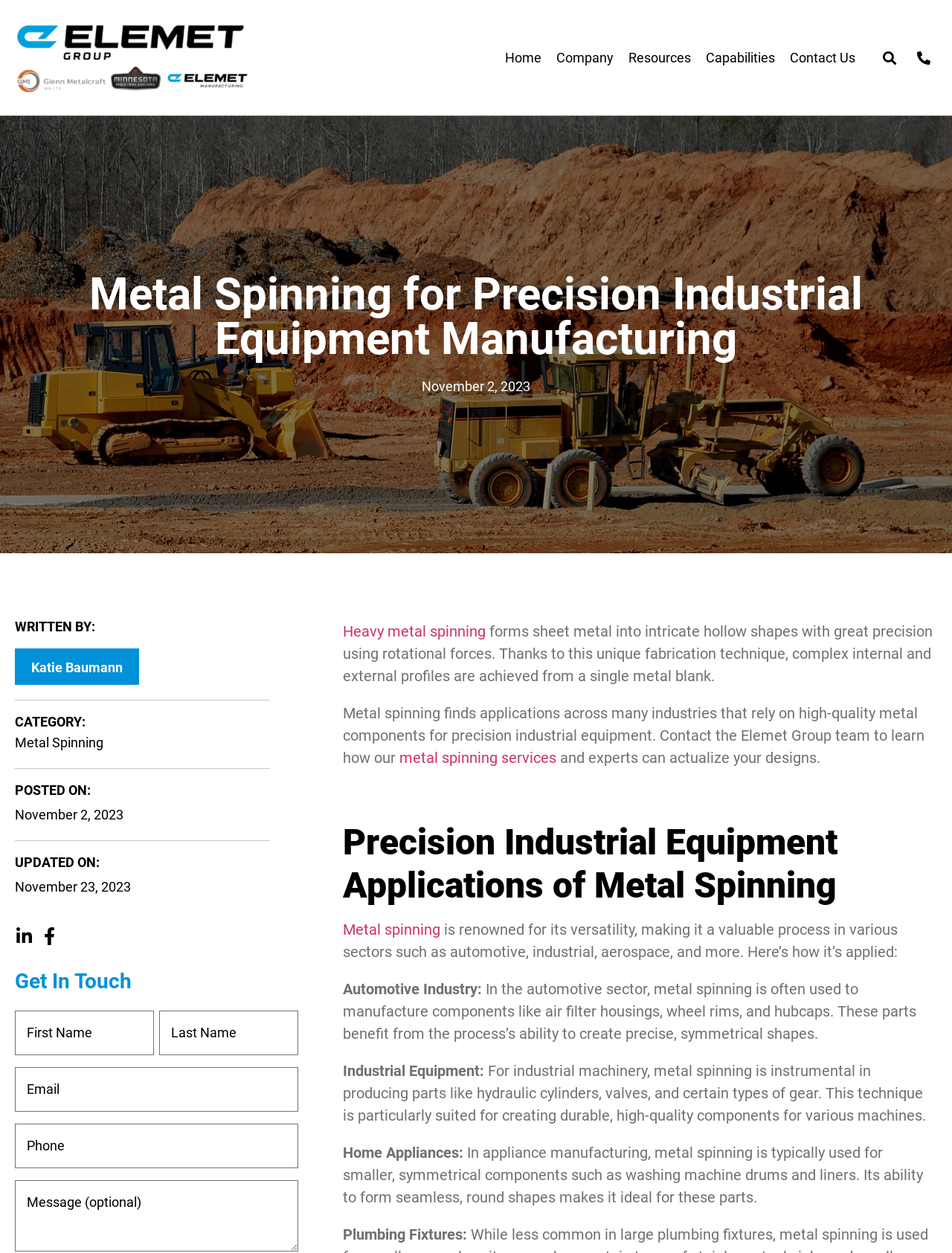Could you specify the bounding box coordinates for the clickable section to complete the following instruction: "Get in touch with the company"?

[0.016, 0.772, 0.313, 0.794]